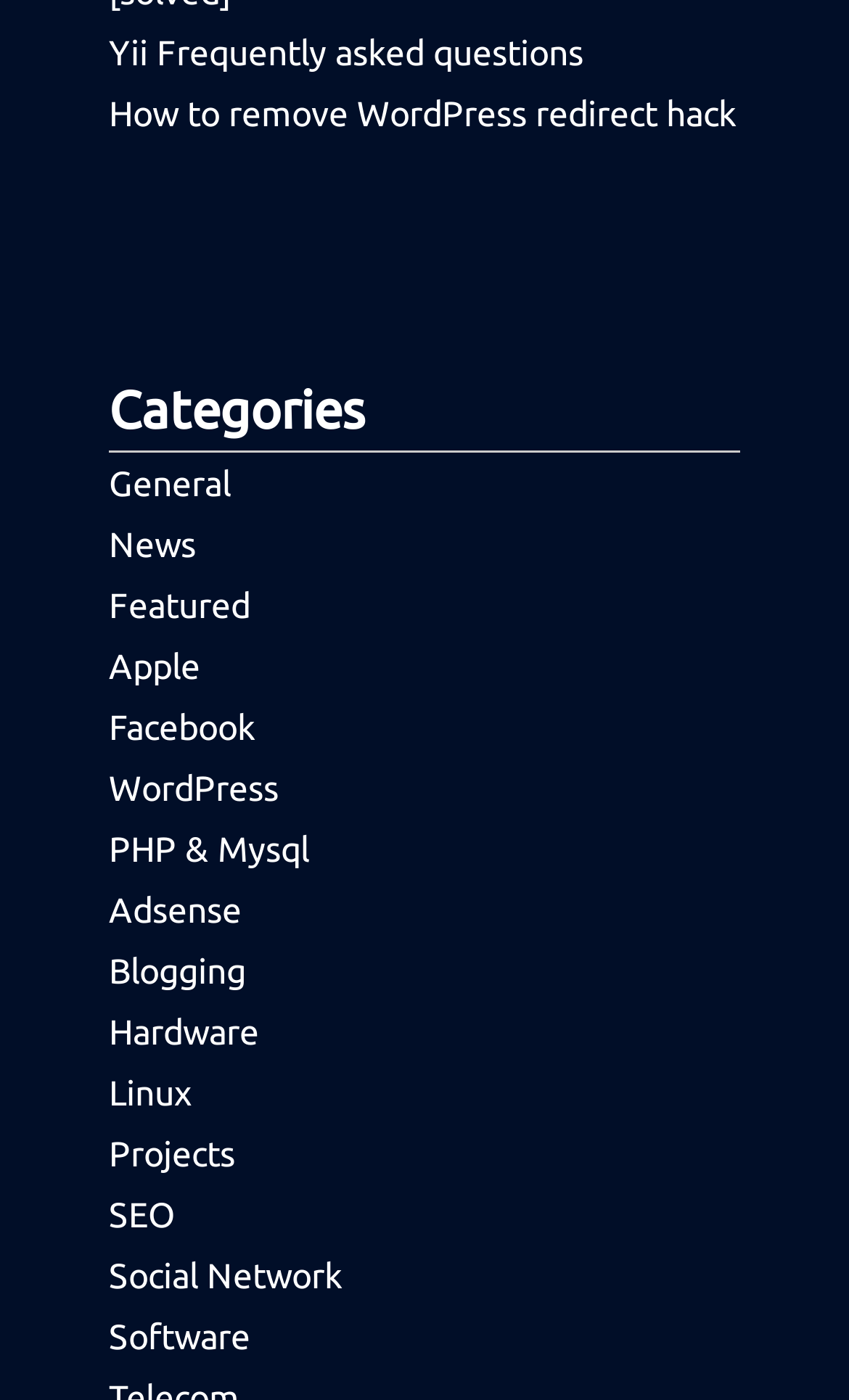Please indicate the bounding box coordinates for the clickable area to complete the following task: "Reply to the post". The coordinates should be specified as four float numbers between 0 and 1, i.e., [left, top, right, bottom].

None